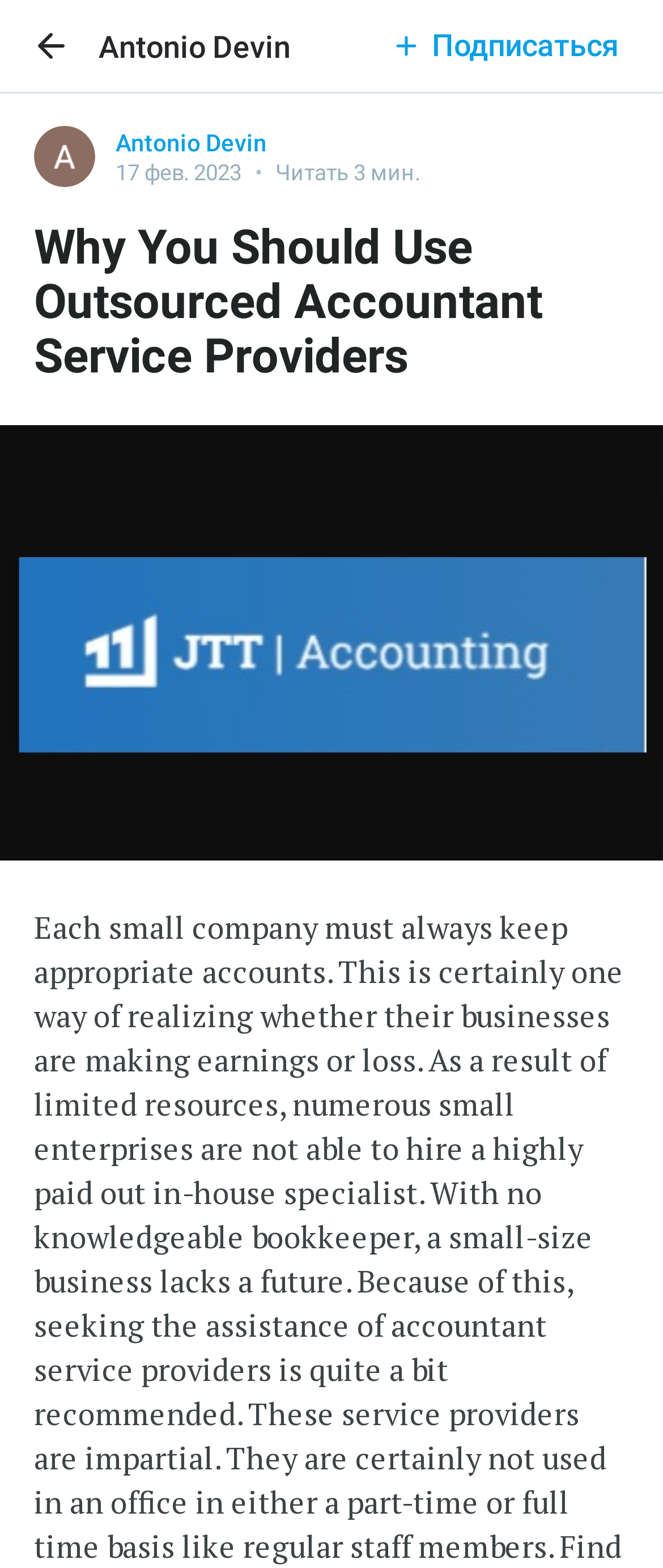Extract the bounding box coordinates for the HTML element that matches this description: "Подписаться". The coordinates should be four float numbers between 0 and 1, i.e., [left, top, right, bottom].

[0.549, 0.01, 0.974, 0.049]